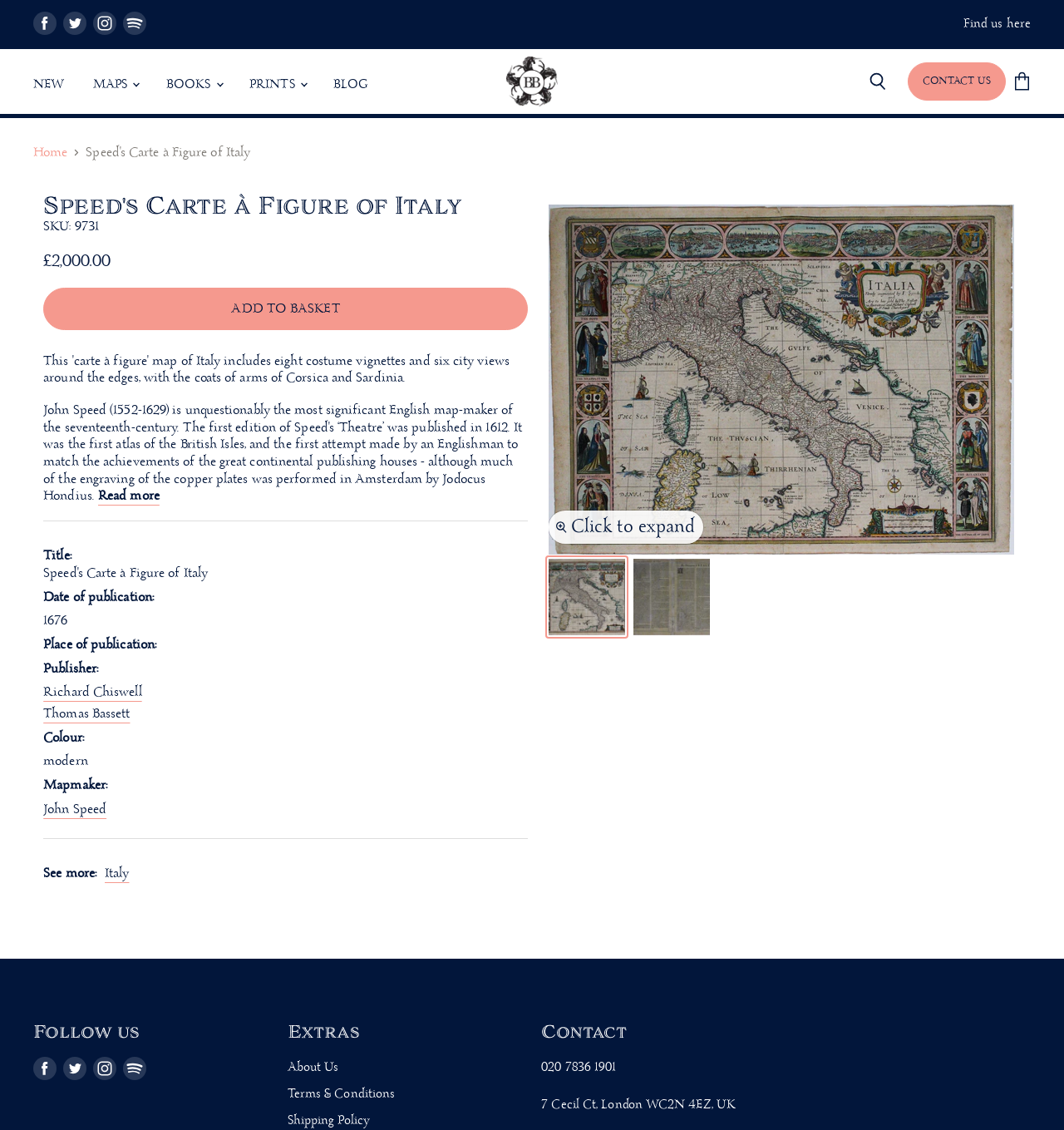Specify the bounding box coordinates (top-left x, top-left y, bottom-right x, bottom-right y) of the UI element in the screenshot that matches this description: Add to Basket Spinner icon

[0.041, 0.254, 0.496, 0.292]